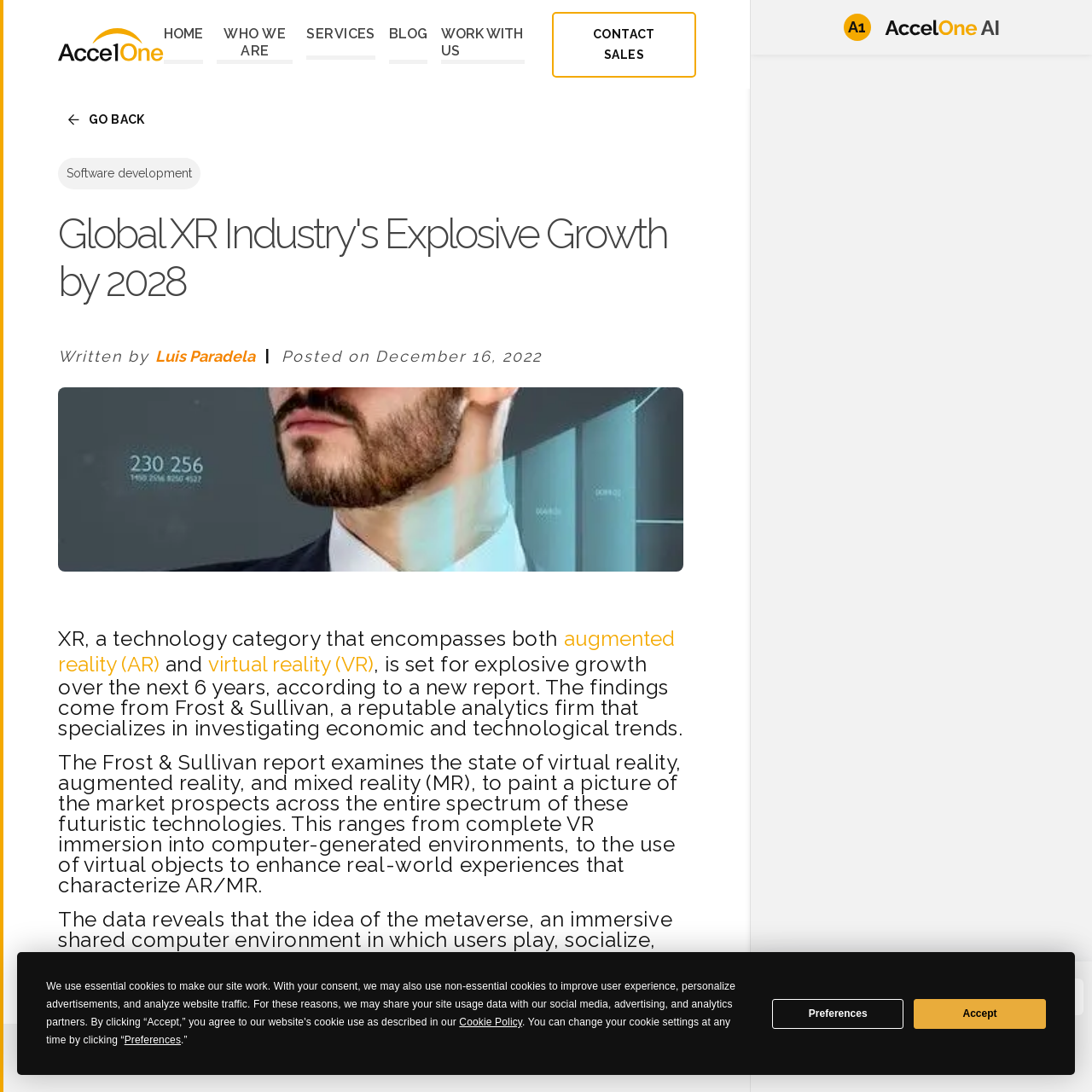Specify the bounding box coordinates of the element's area that should be clicked to execute the given instruction: "Contact sales". The coordinates should be four float numbers between 0 and 1, i.e., [left, top, right, bottom].

[0.505, 0.011, 0.638, 0.071]